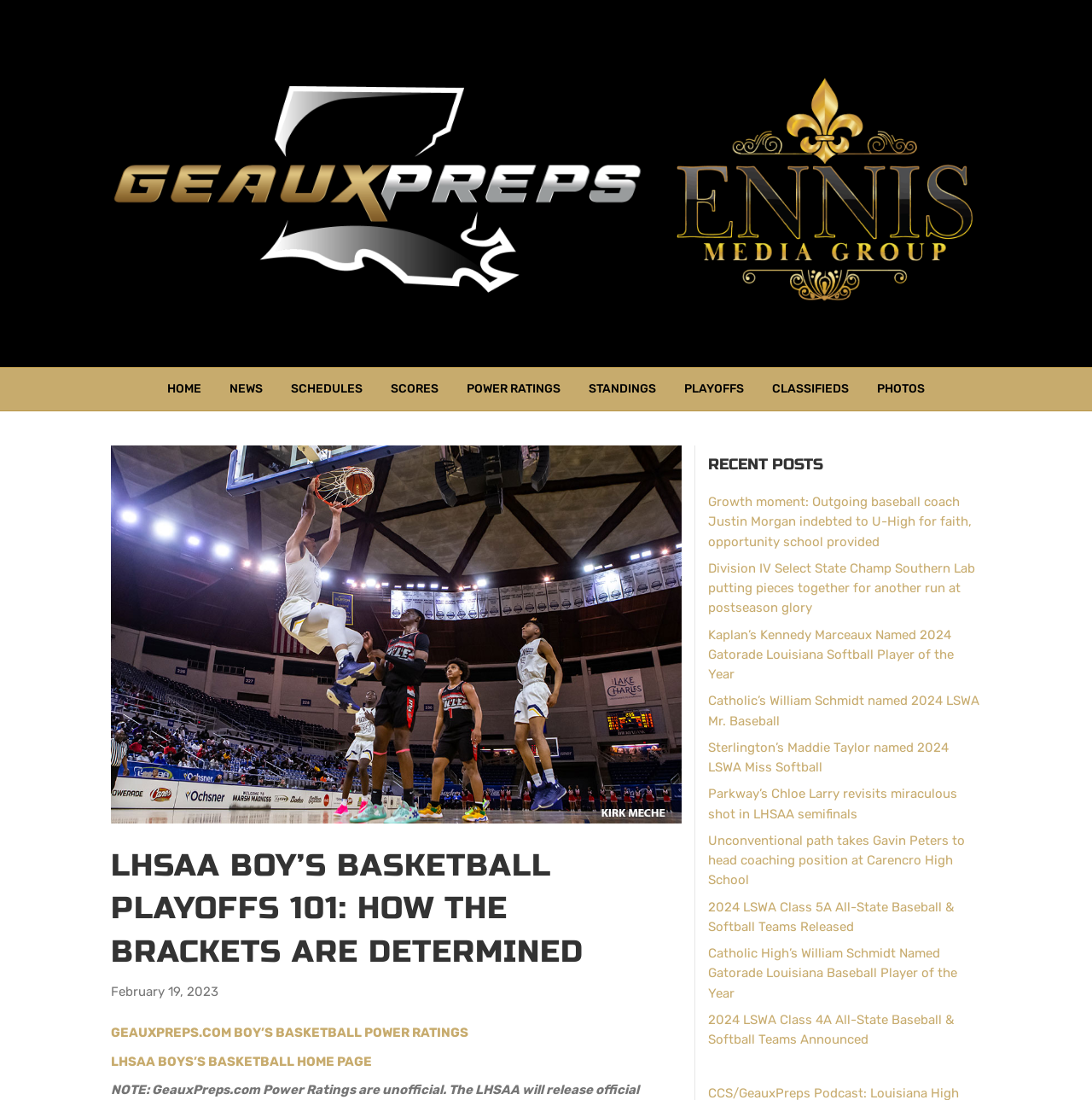What is the position of the 'POWER RATINGS' link?
Please use the image to provide a one-word or short phrase answer.

5th